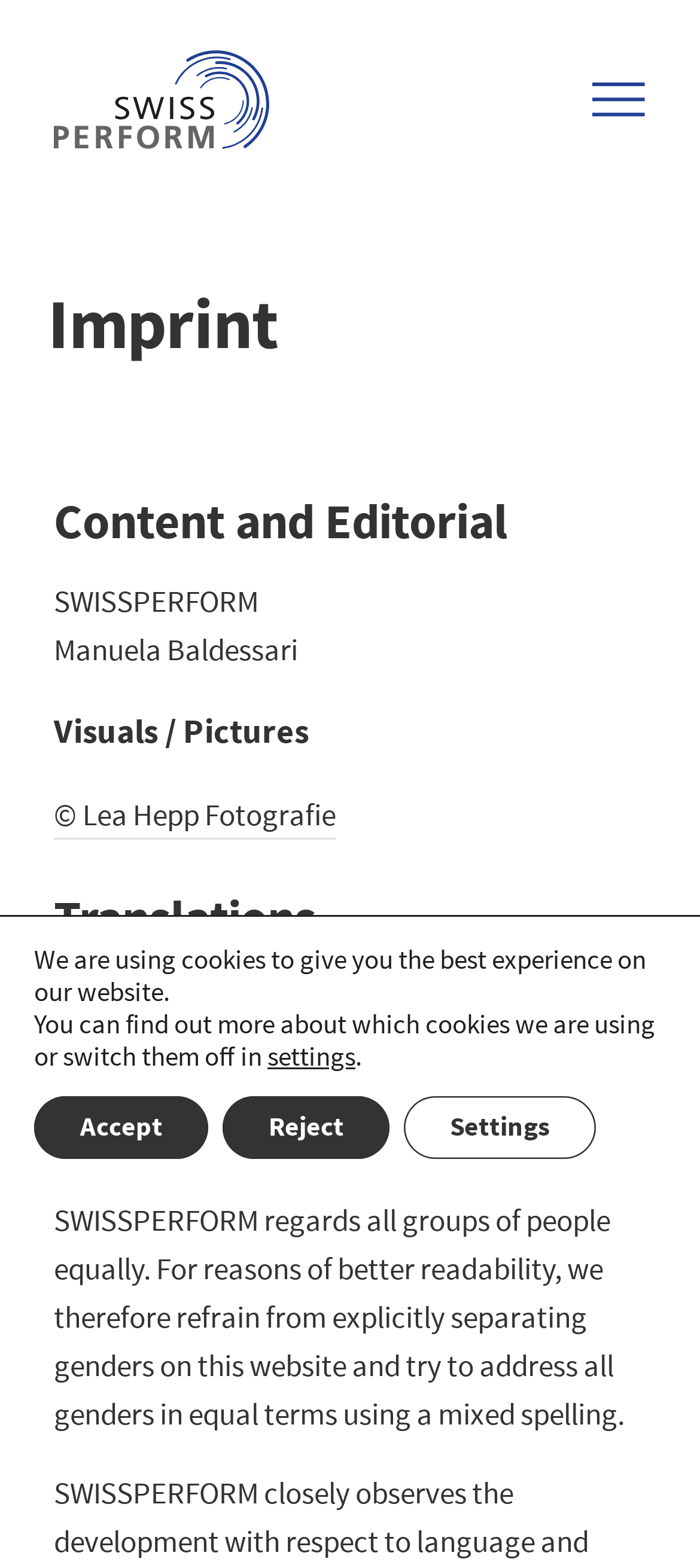From the element description: "© Lea Hepp Fotografie", extract the bounding box coordinates of the UI element. The coordinates should be expressed as four float numbers between 0 and 1, in the order [left, top, right, bottom].

[0.077, 0.504, 0.479, 0.535]